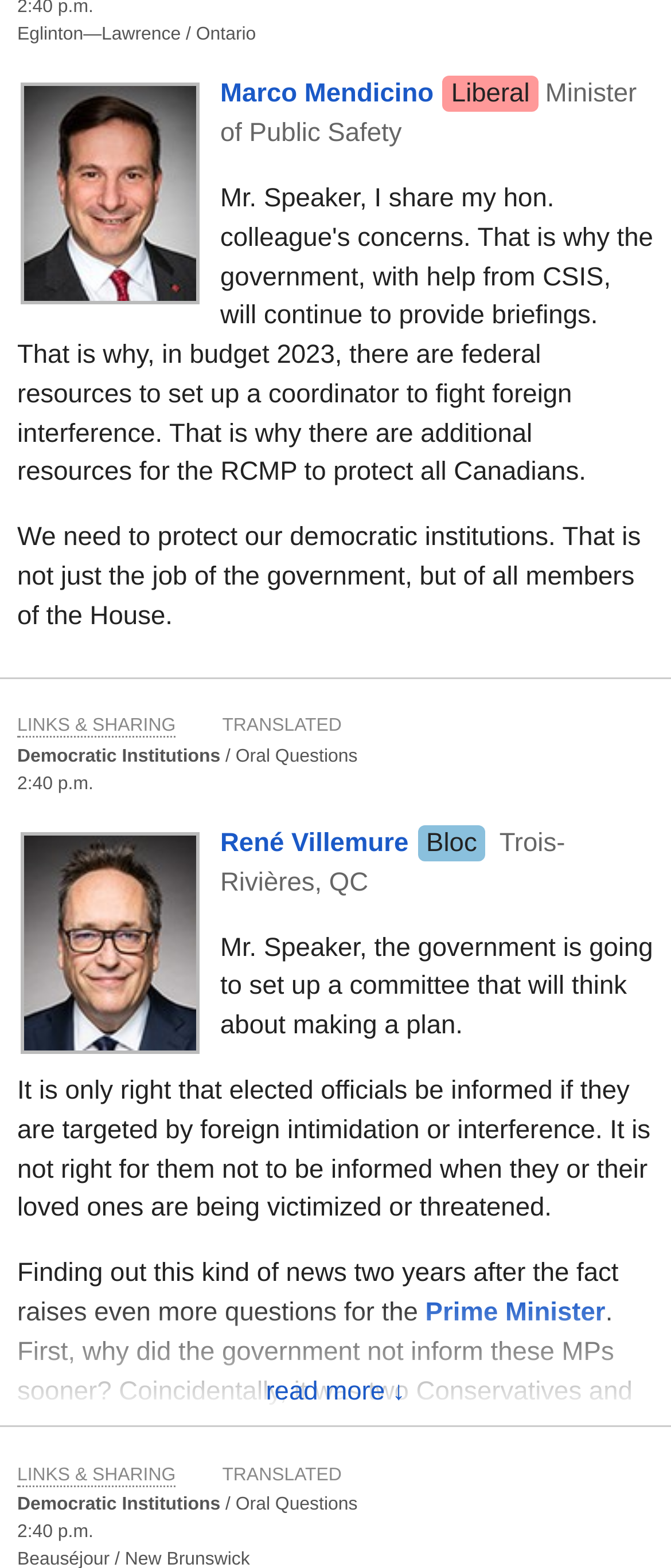Look at the image and write a detailed answer to the question: 
What is the purpose of the 'Search' link?

The purpose of the 'Search' link can be inferred from its label and its placement in the navigation section of the webpage, suggesting that it allows users to search the site for specific content.